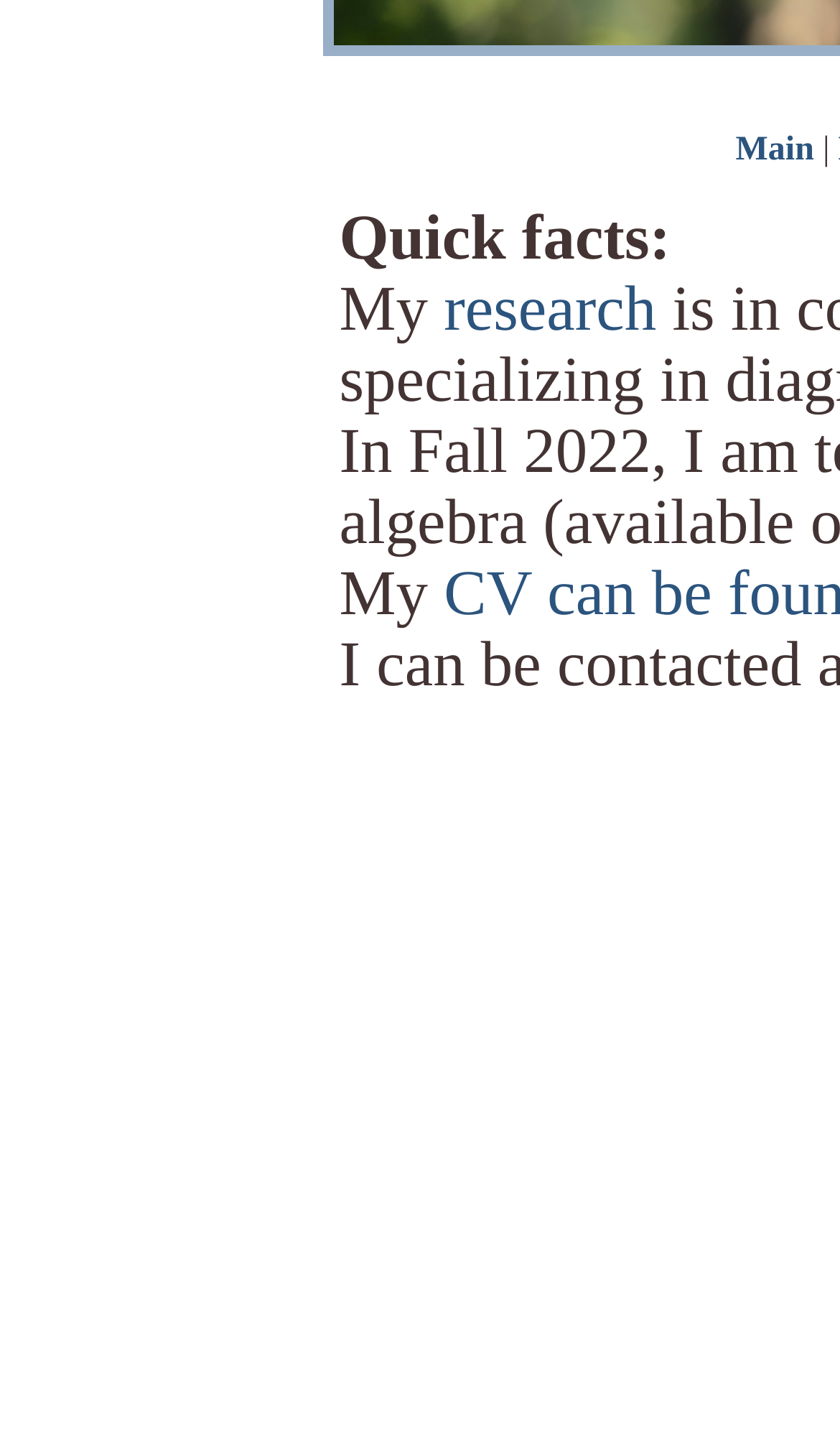Provide the bounding box coordinates of the HTML element this sentence describes: "research". The bounding box coordinates consist of four float numbers between 0 and 1, i.e., [left, top, right, bottom].

[0.528, 0.19, 0.781, 0.238]